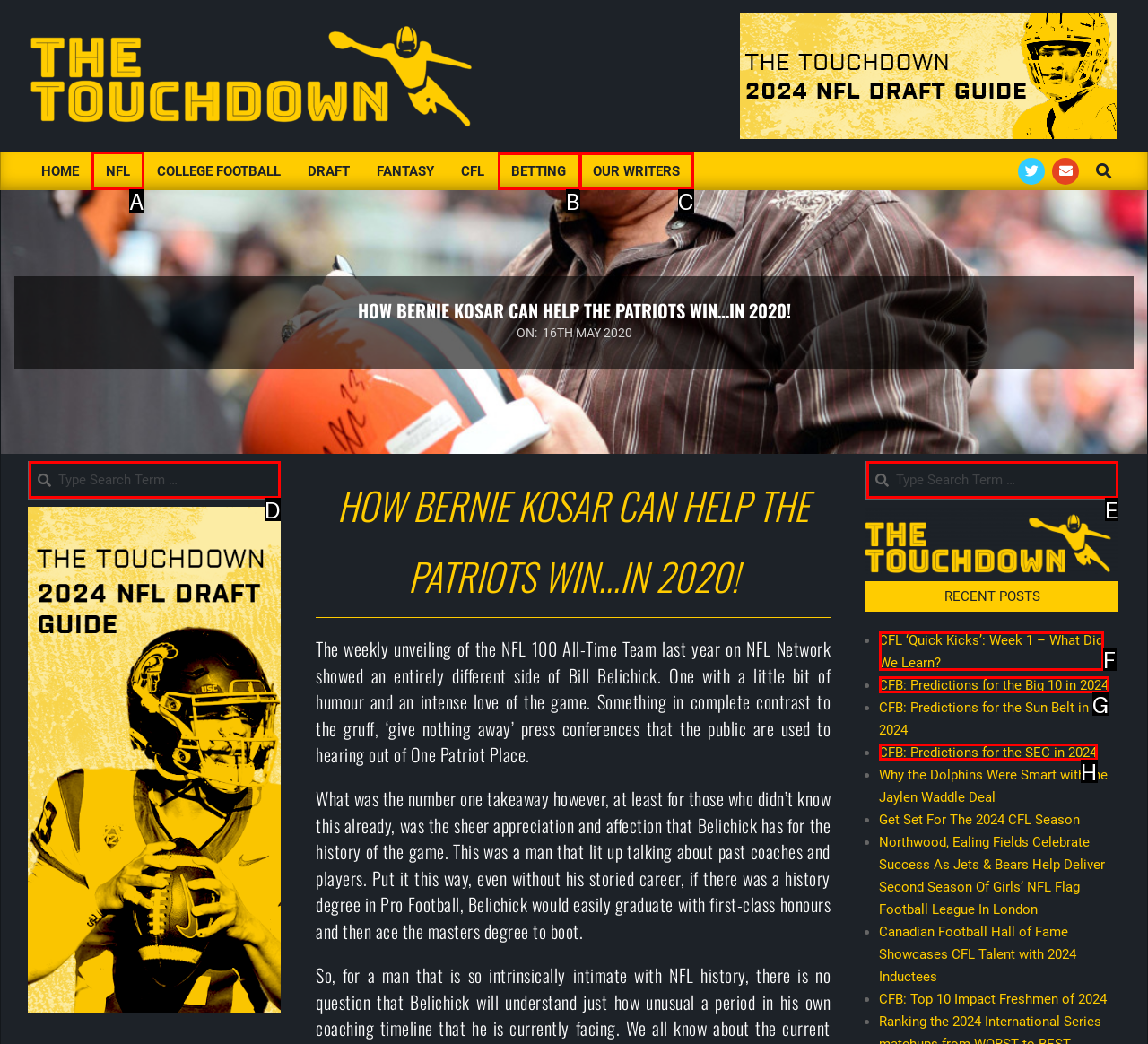Identify the correct UI element to click on to achieve the task: Click on the 'NFL' link. Provide the letter of the appropriate element directly from the available choices.

A